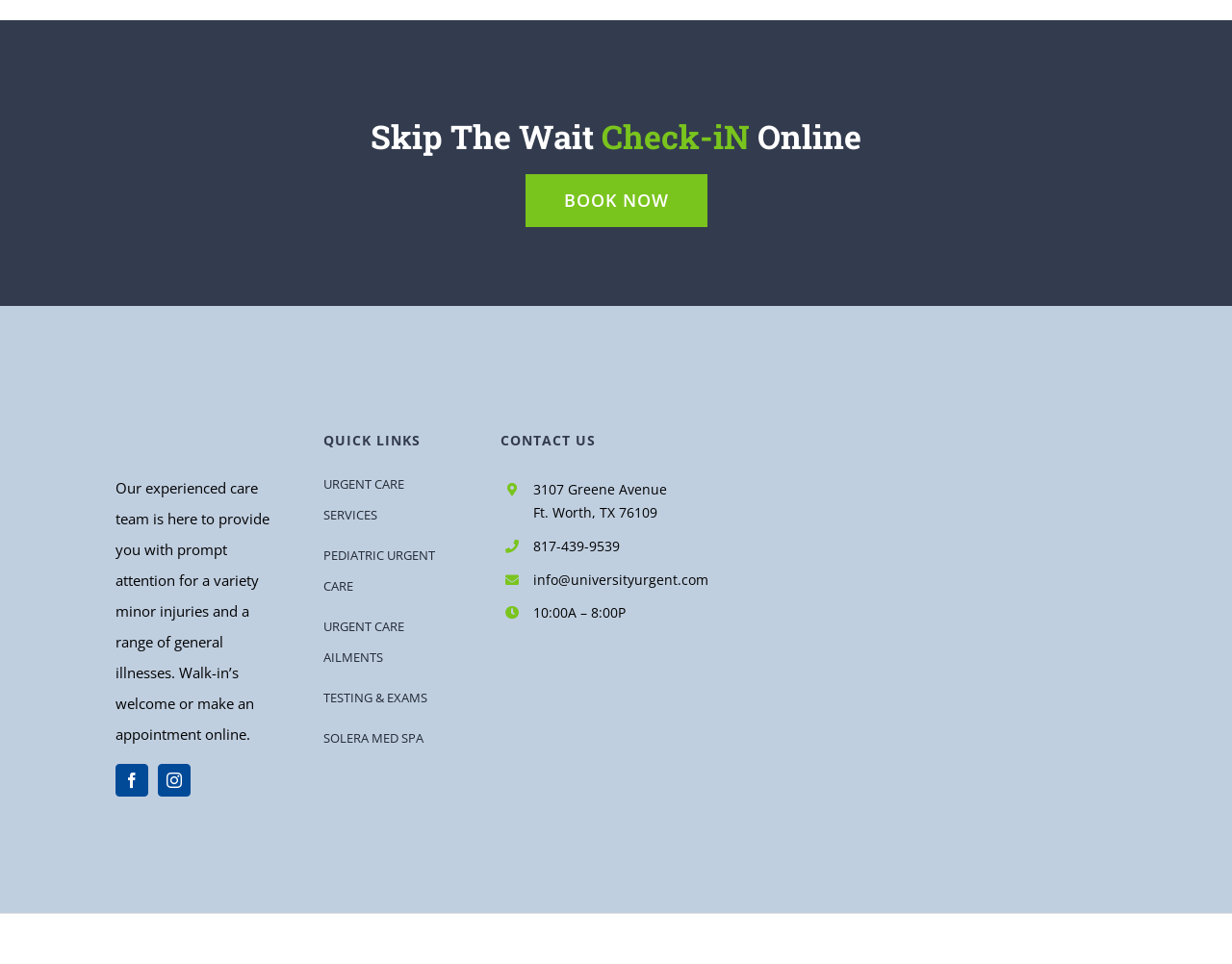How can I make an appointment?
Refer to the image and give a detailed answer to the query.

The 'Our experienced care team...' text mentions that walk-in's are welcome, and there is a 'BOOK NOW' link, indicating that appointments can be made online.